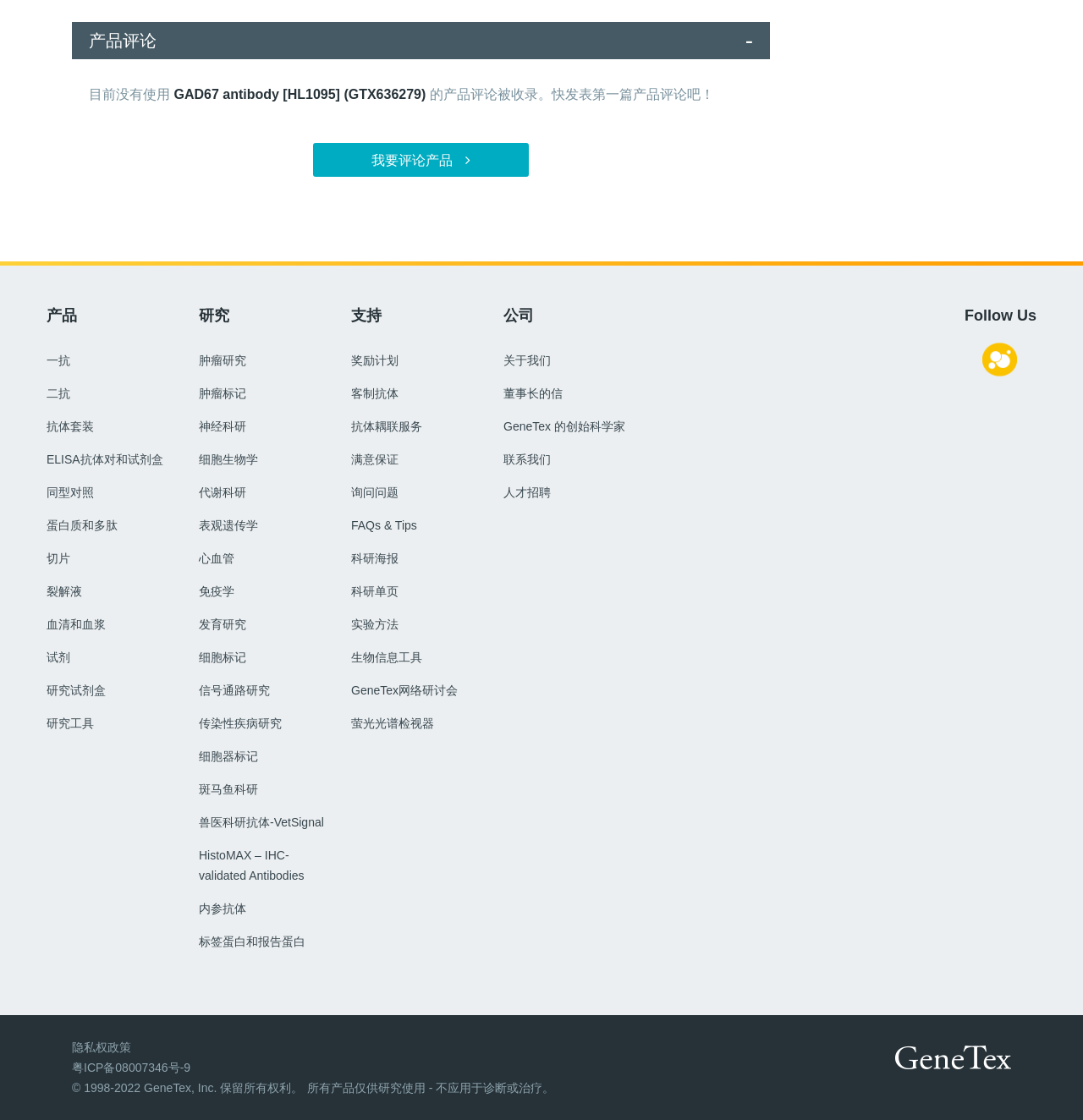Please answer the following question using a single word or phrase: 
What is the product being commented on?

GAD67 antibody